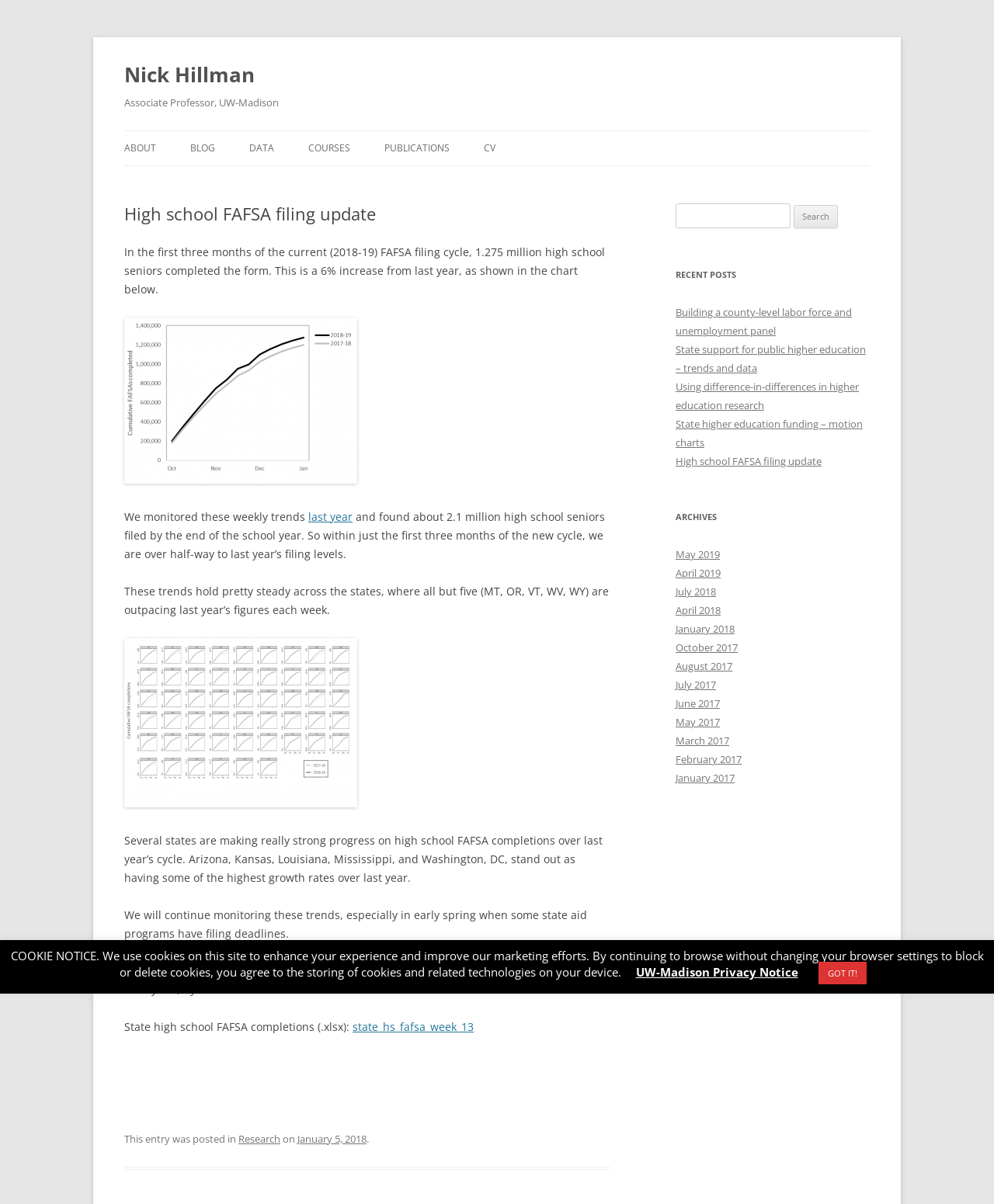Please identify the bounding box coordinates of the area that needs to be clicked to follow this instruction: "Check the 'RECENT POSTS' section".

[0.68, 0.221, 0.875, 0.236]